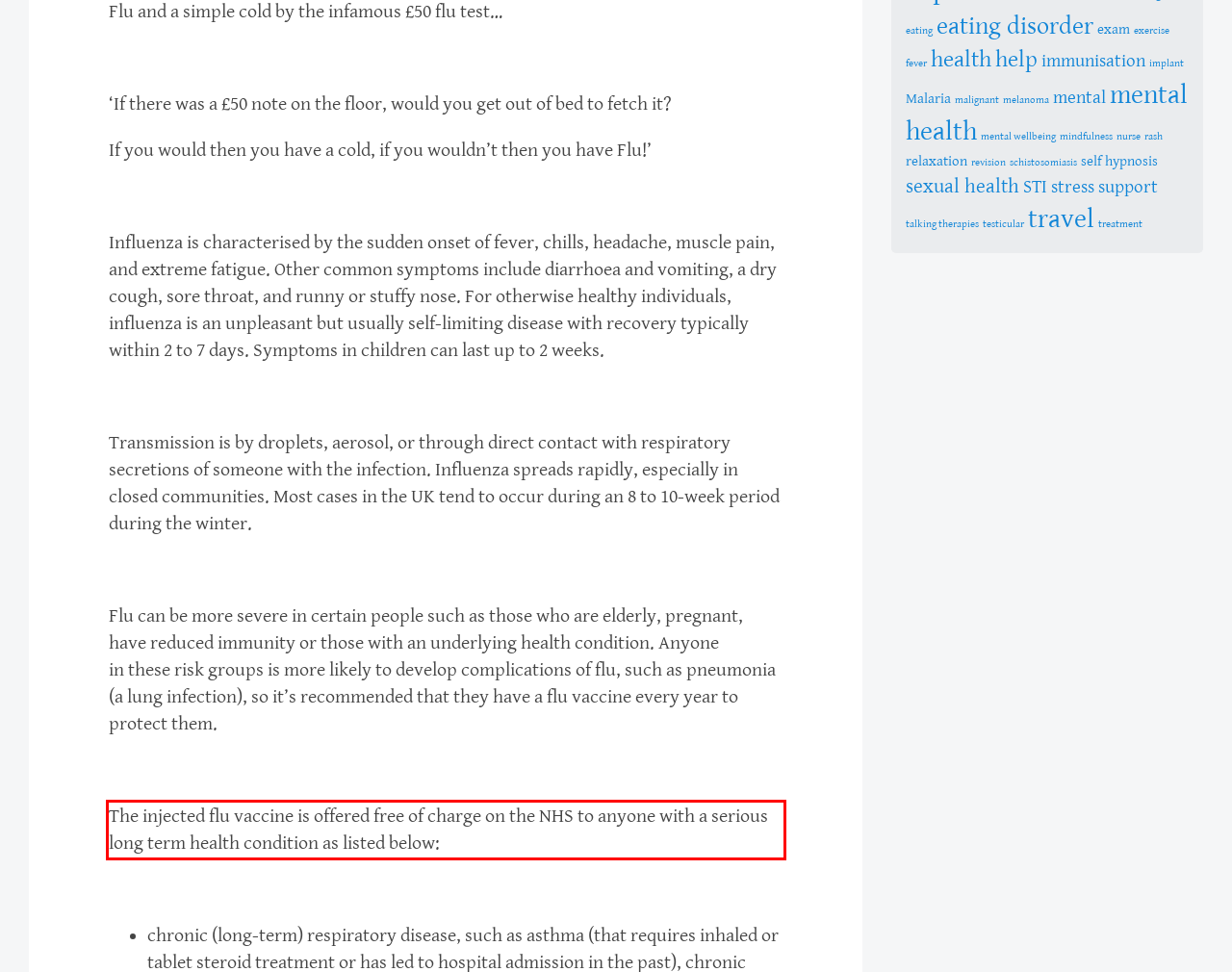Given the screenshot of the webpage, identify the red bounding box, and recognize the text content inside that red bounding box.

The injected flu vaccine is offered free of charge on the NHS to anyone with a serious long term health condition as listed below: